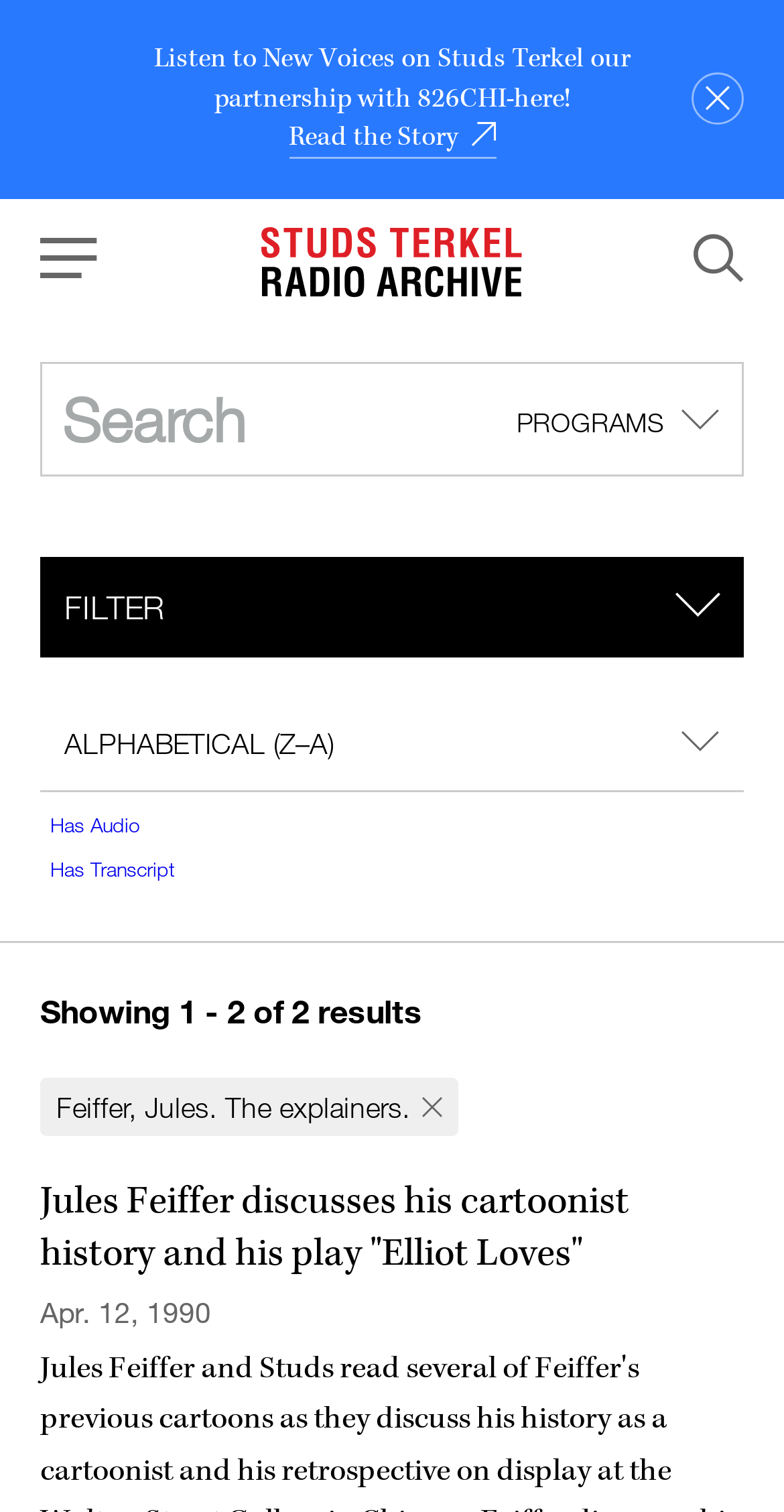Identify the bounding box for the given UI element using the description provided. Coordinates should be in the format (top-left x, top-left y, bottom-right x, bottom-right y) and must be between 0 and 1. Here is the description: Feiffer, Jules. The explainers.

[0.051, 0.712, 0.585, 0.751]